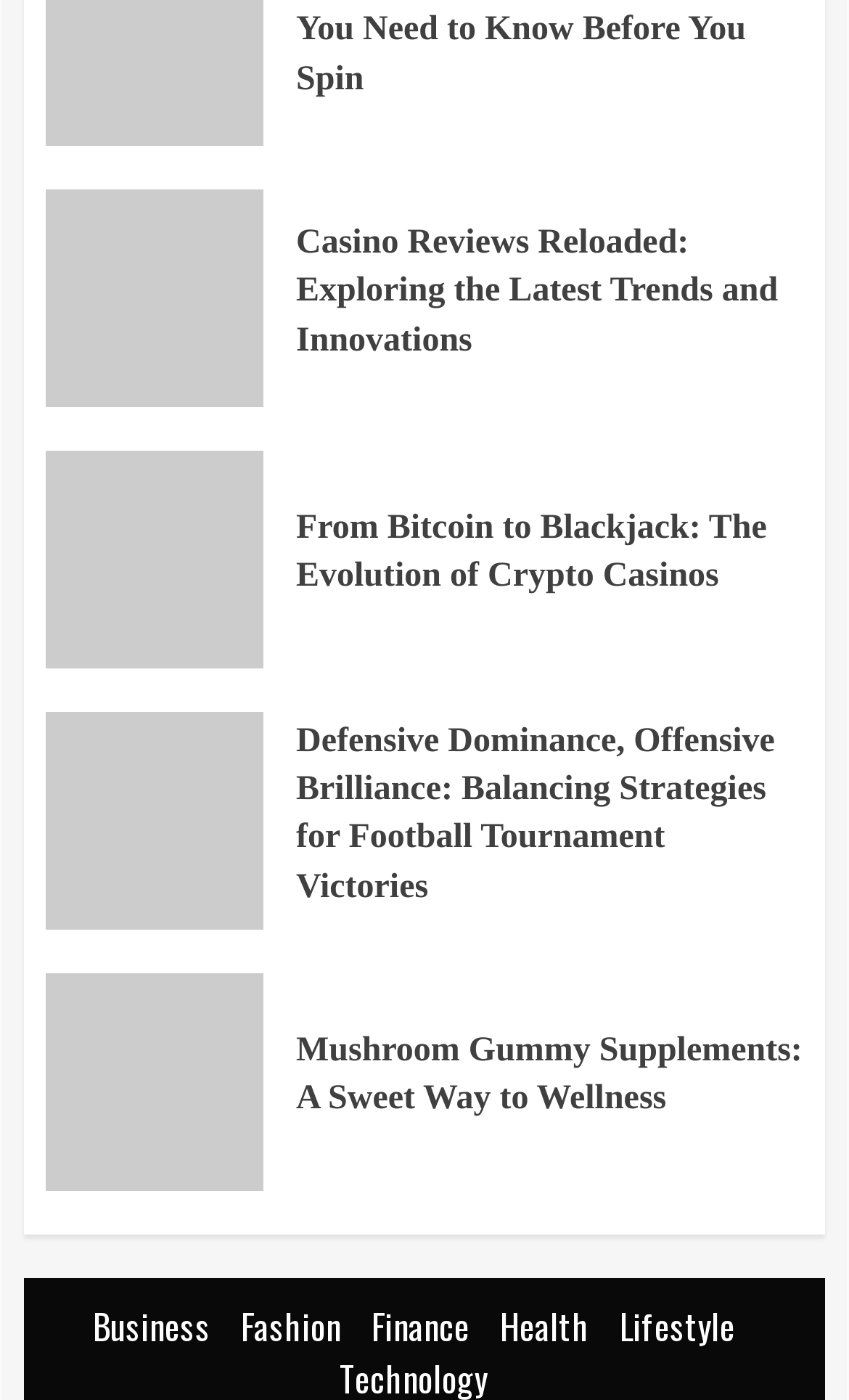Kindly determine the bounding box coordinates for the area that needs to be clicked to execute this instruction: "Learn about football tournament strategies".

[0.349, 0.513, 0.946, 0.652]